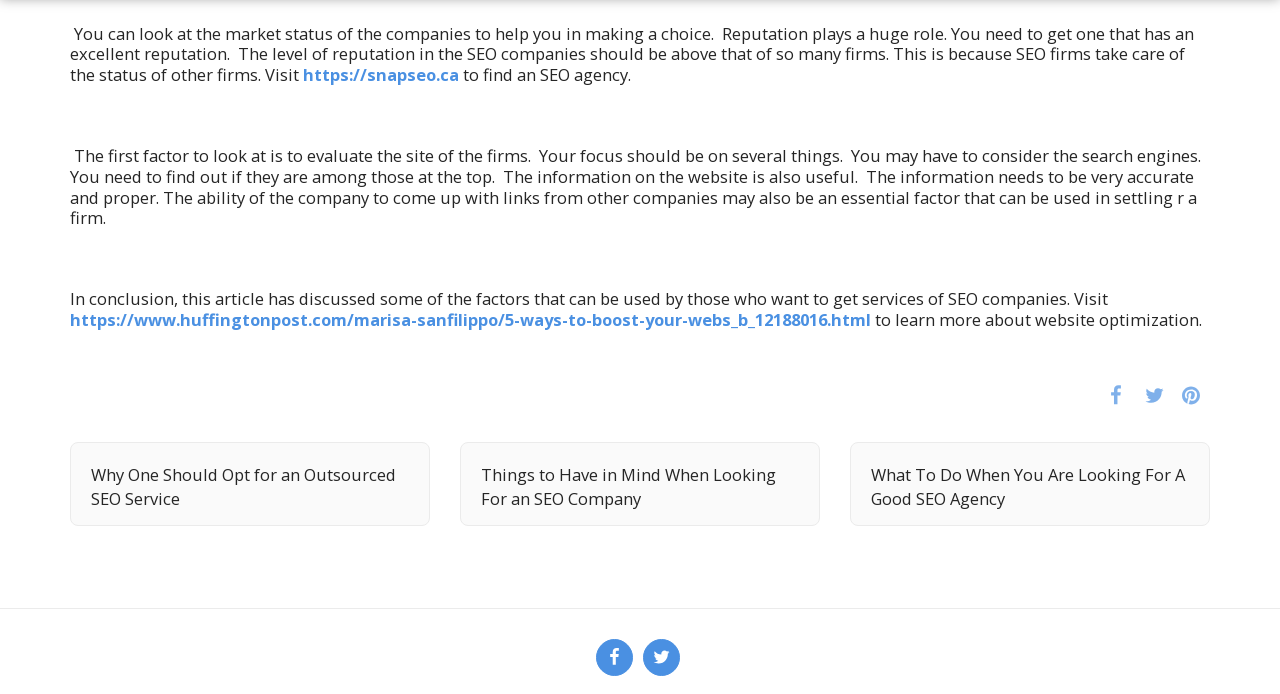How many links are provided in the webpage?
Respond to the question with a single word or phrase according to the image.

6